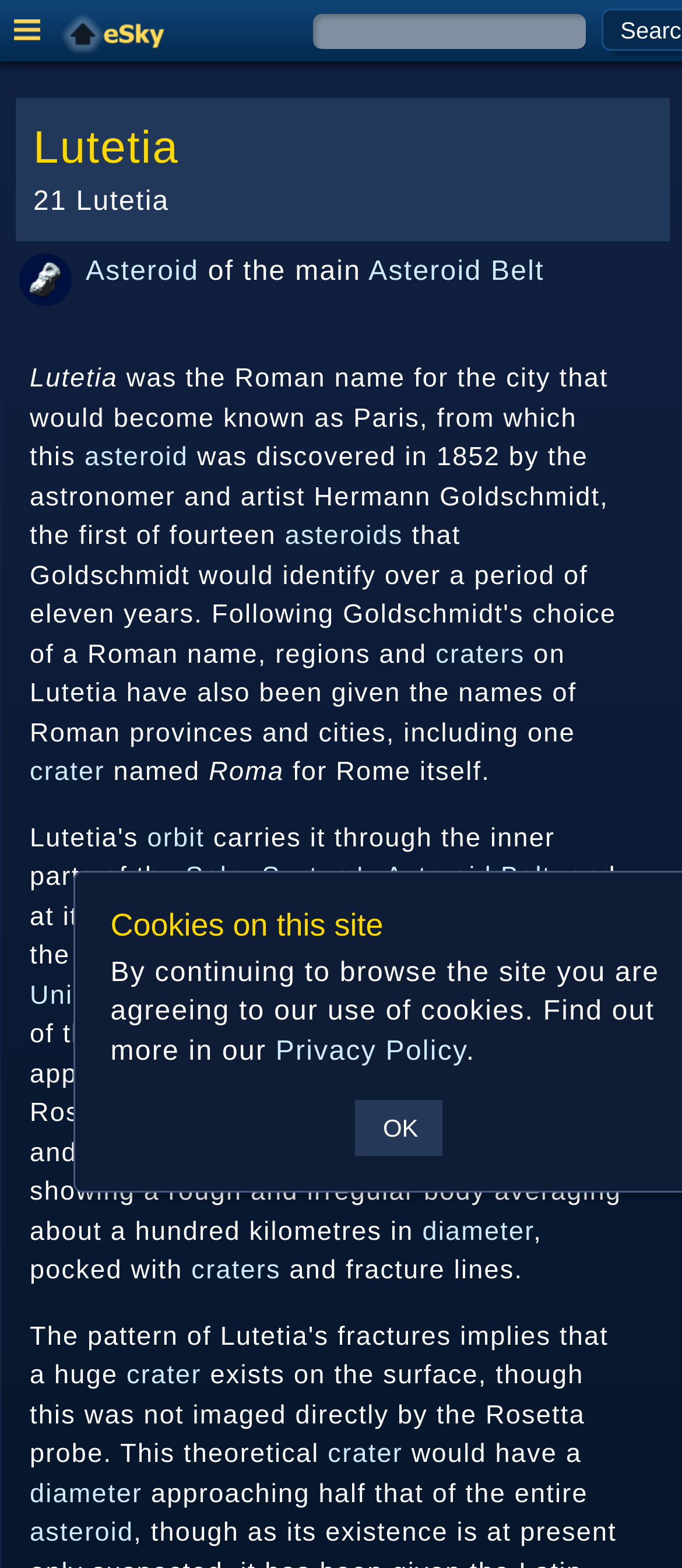Highlight the bounding box coordinates of the element you need to click to perform the following instruction: "Click on the 'Full Site Index' link."

[0.062, 0.895, 0.302, 0.912]